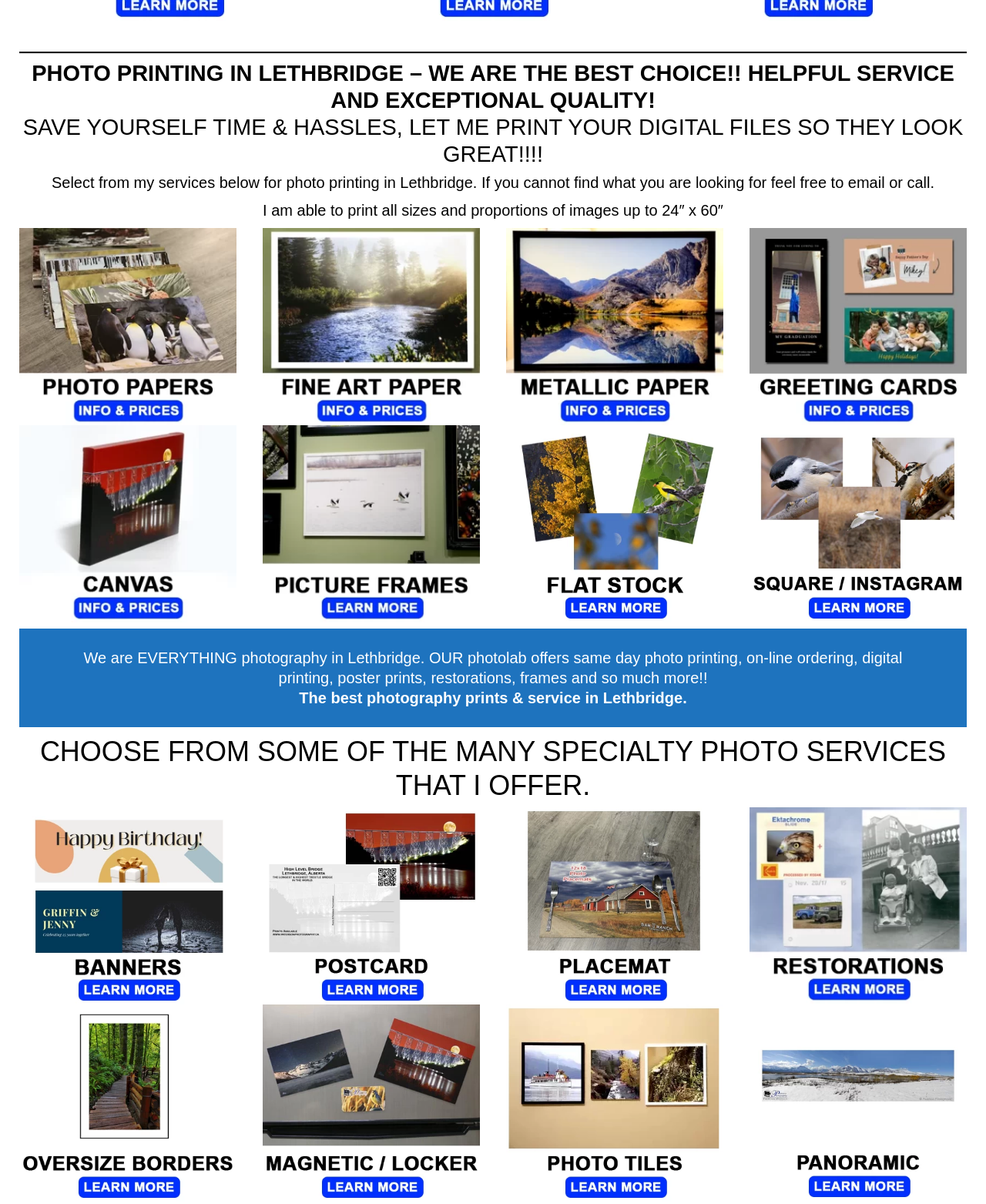How many types of photo printing services are listed?
Answer the question with detailed information derived from the image.

By counting the number of figure elements with links and images, I can see that there are 9 types of photo printing services listed, including 4x6 photos, canvas prints, fine art photo paper, and more.